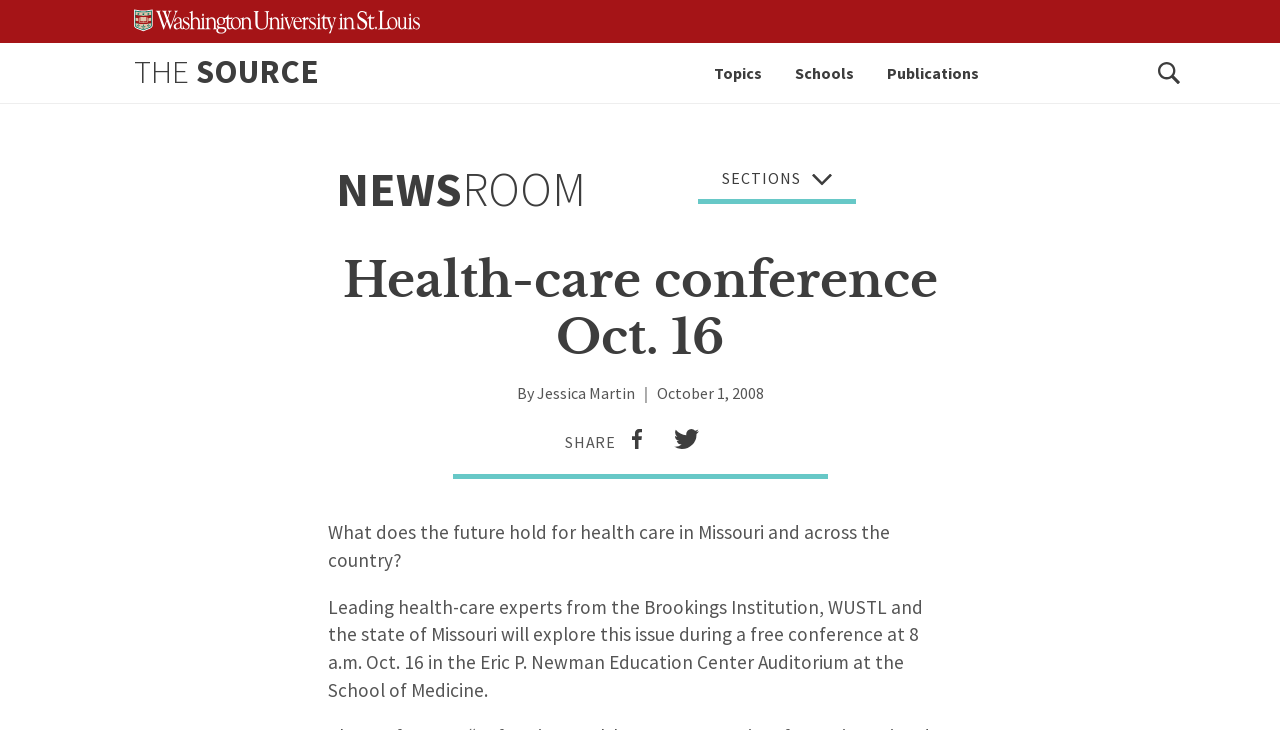Please extract and provide the main headline of the webpage.

Health-care conference Oct. 16